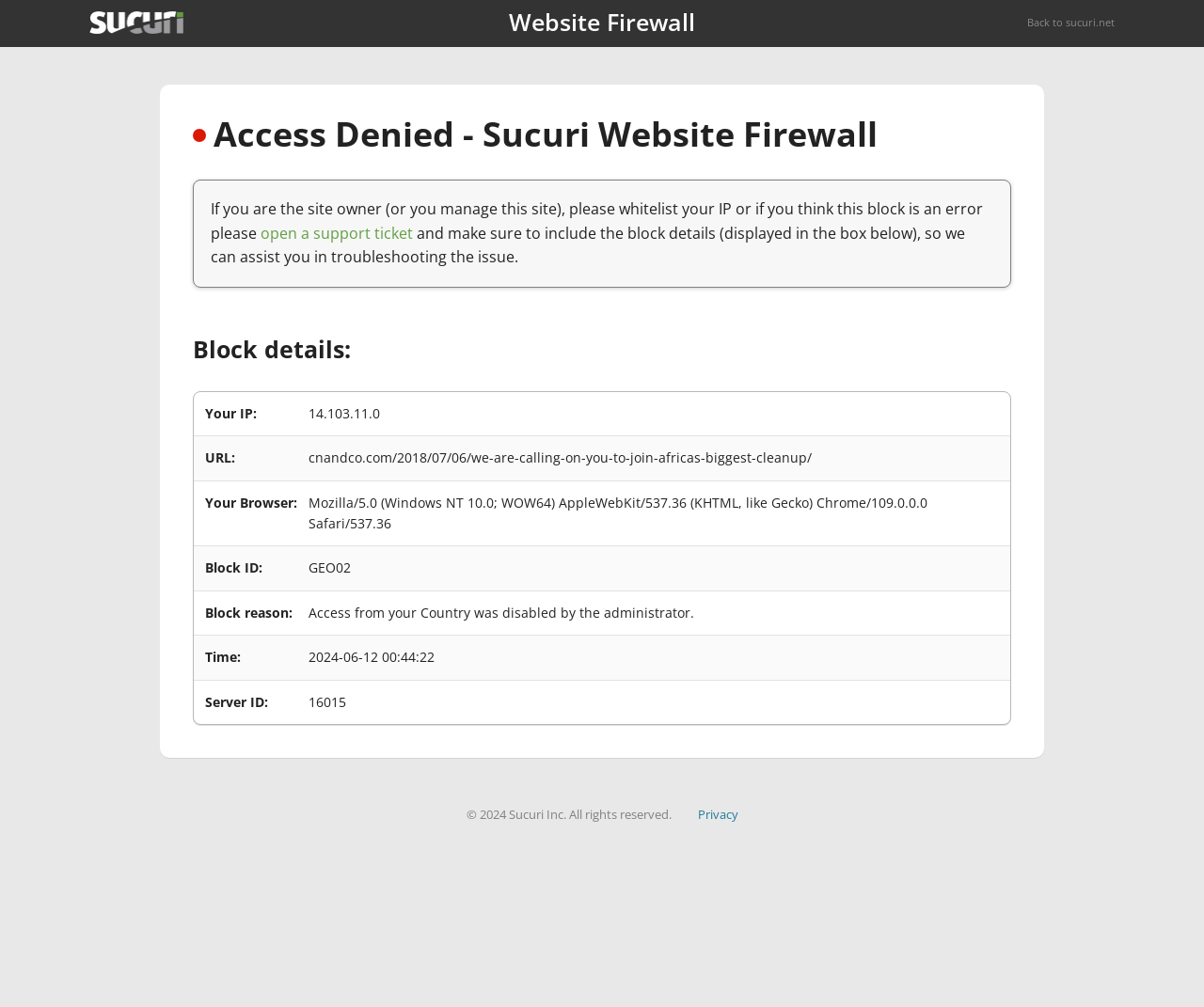Determine the bounding box coordinates of the UI element that matches the following description: "Back to sucuri.net". The coordinates should be four float numbers between 0 and 1 in the format [left, top, right, bottom].

[0.853, 0.014, 0.926, 0.03]